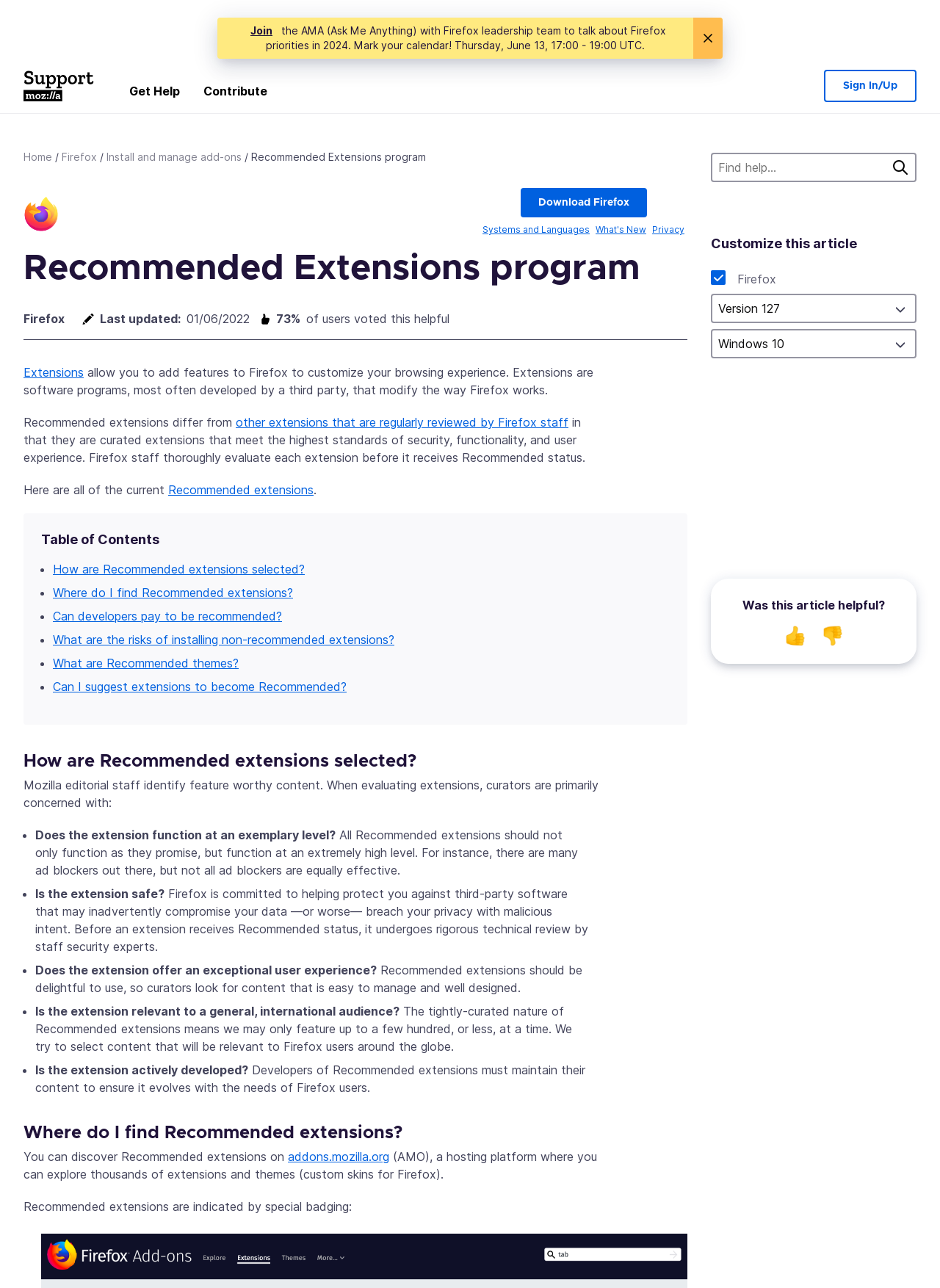Identify the bounding box coordinates for the UI element mentioned here: "Install and manage add-ons". Provide the coordinates as four float values between 0 and 1, i.e., [left, top, right, bottom].

[0.113, 0.116, 0.257, 0.128]